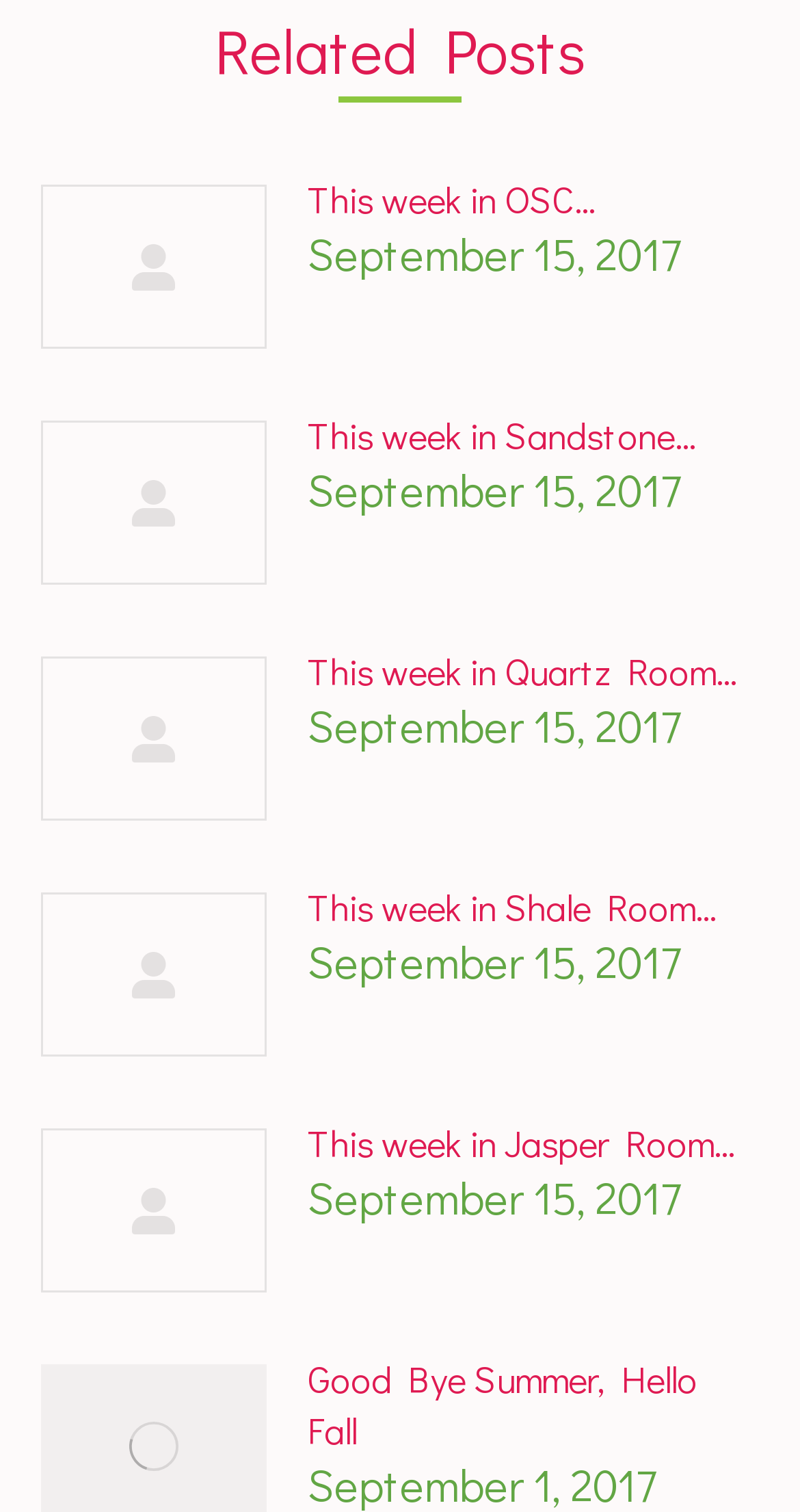Please locate the bounding box coordinates of the element that should be clicked to achieve the given instruction: "read post 'This week in OSC…'".

[0.385, 0.115, 0.744, 0.149]